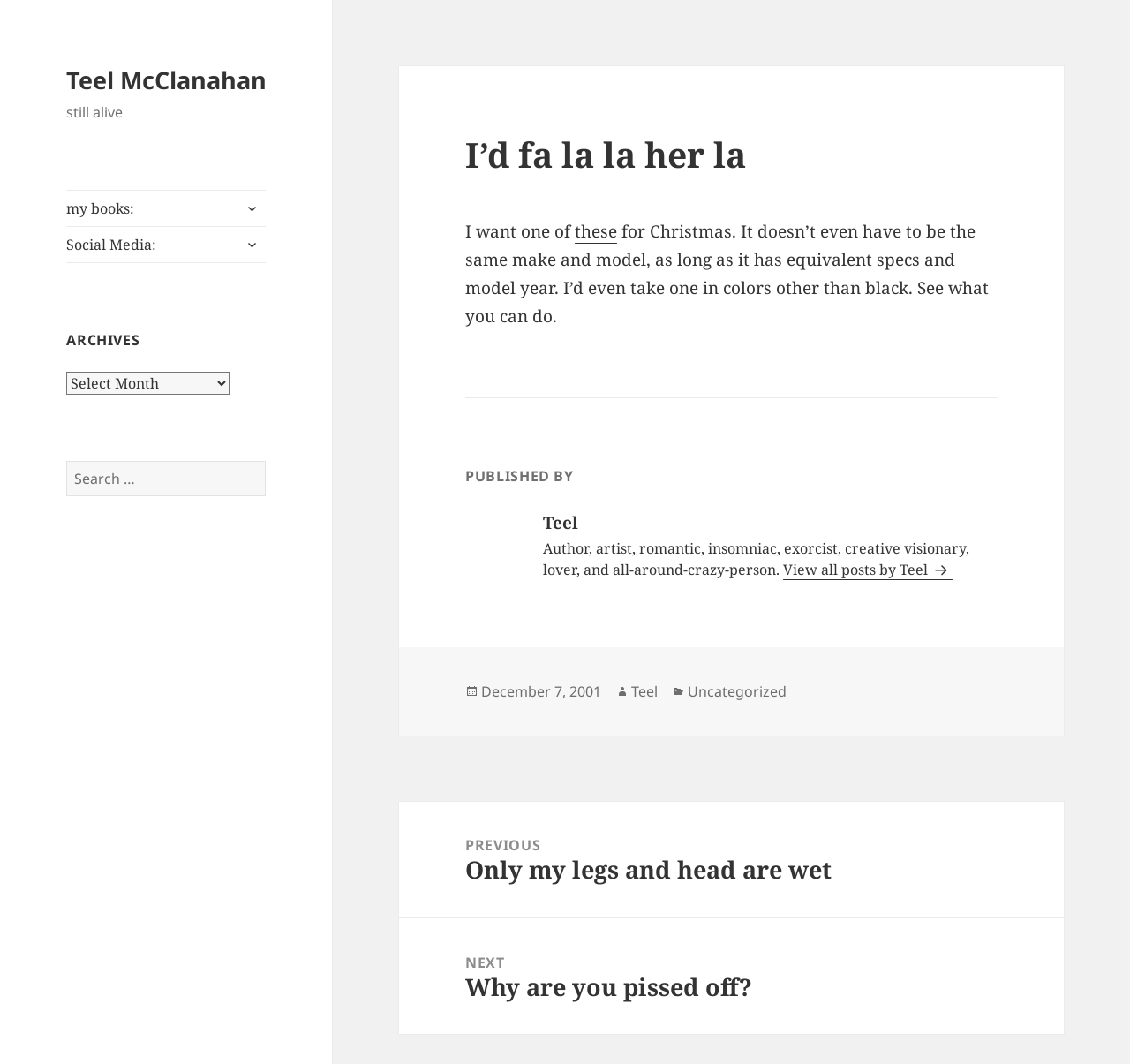Determine the bounding box coordinates for the area that needs to be clicked to fulfill this task: "View all posts by Teel". The coordinates must be given as four float numbers between 0 and 1, i.e., [left, top, right, bottom].

[0.693, 0.526, 0.843, 0.545]